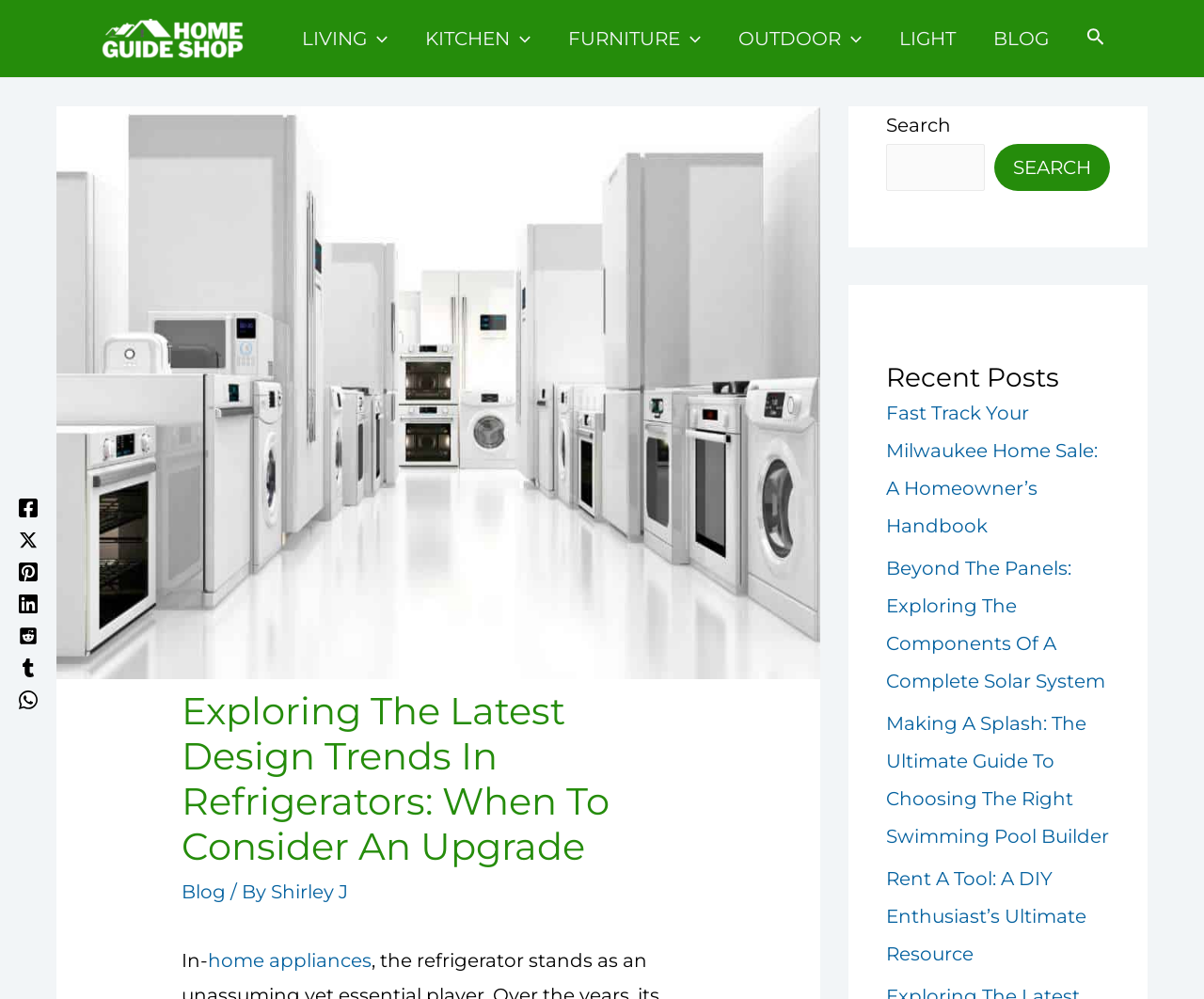Please find the bounding box coordinates of the element's region to be clicked to carry out this instruction: "Click on the Home Guide Shop Logo".

[0.082, 0.026, 0.204, 0.048]